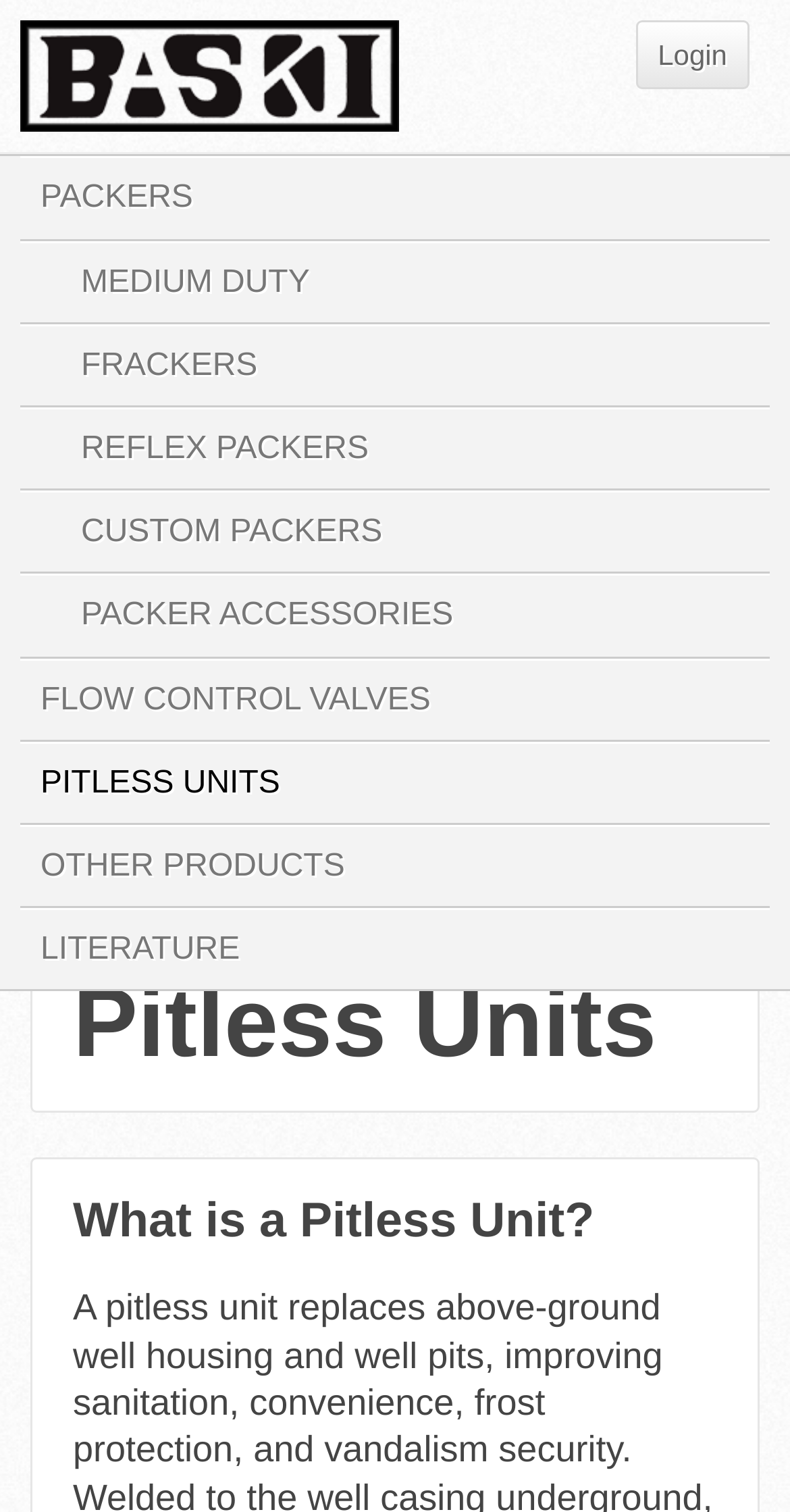Based on the image, provide a detailed response to the question:
What is the question asked on the webpage?

The StaticText element 'What is a Pitless Unit?' is present on the webpage, suggesting that the webpage is asking a question about pitless units.